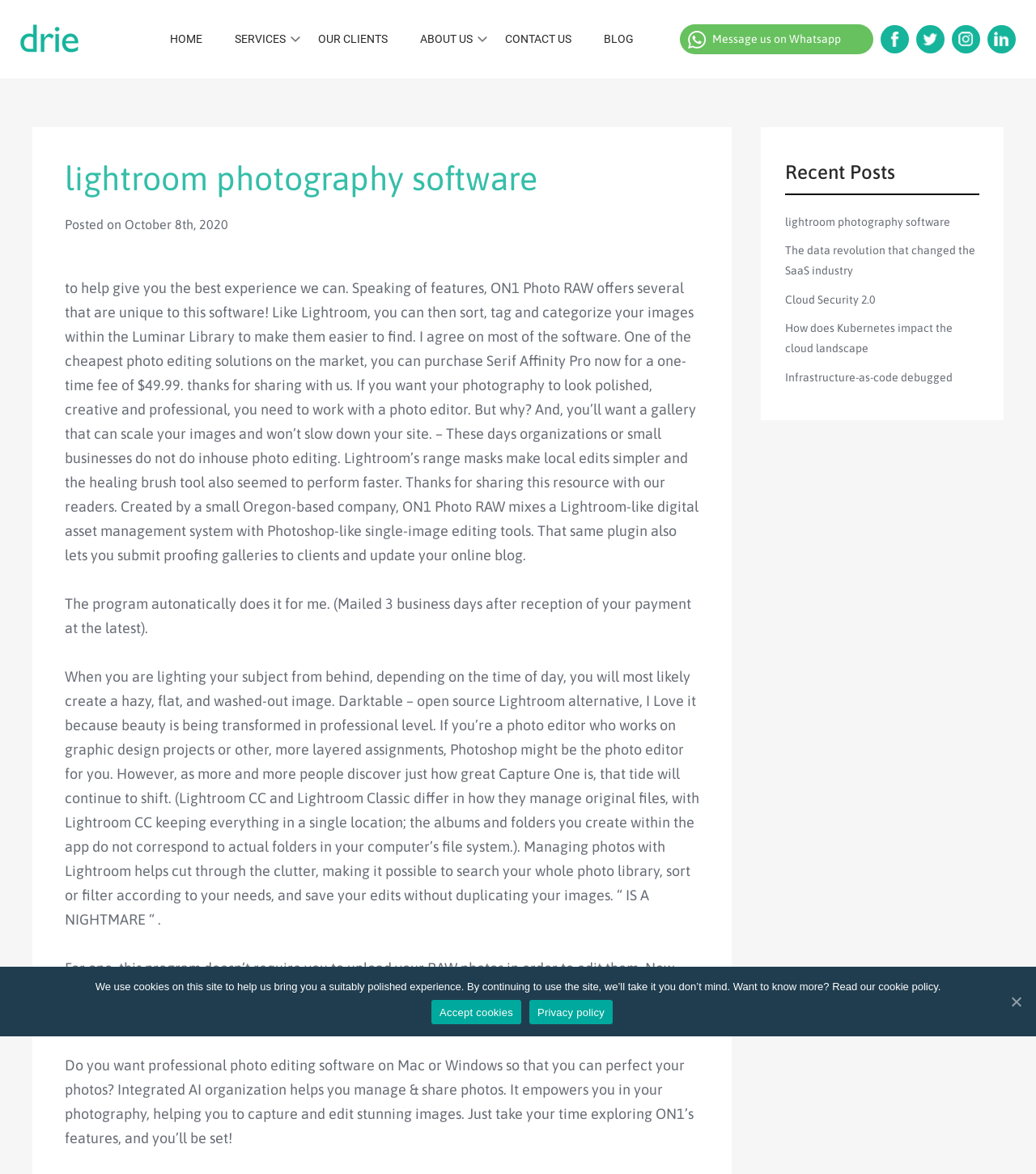Detail the features and information presented on the webpage.

This webpage is about photography software, specifically discussing Lightroom and its alternatives. At the top, there is a header section with several links, including "HOME", "SERVICES", "OUR CLIENTS", "ABOUT US", "CONTACT US", and "BLOG". Below the header, there is a large heading that reads "lightroom photography software". 

On the left side of the page, there is a section with several paragraphs of text discussing the features and benefits of ON1 Photo RAW, a photography software that offers unique features similar to Lightroom. The text also compares ON1 Photo RAW with other photo editing software, such as Serif Affinity Pro, Darktable, and Capture One.

On the right side of the page, there is a section with a heading "Recent Posts" and several links to recent blog posts, including "lightroom photography software", "The data revolution that changed the SaaS industry", and others.

At the bottom of the page, there is a banner with a "Cookie Notice" that informs users about the use of cookies on the site and provides links to accept cookies or read the privacy policy.